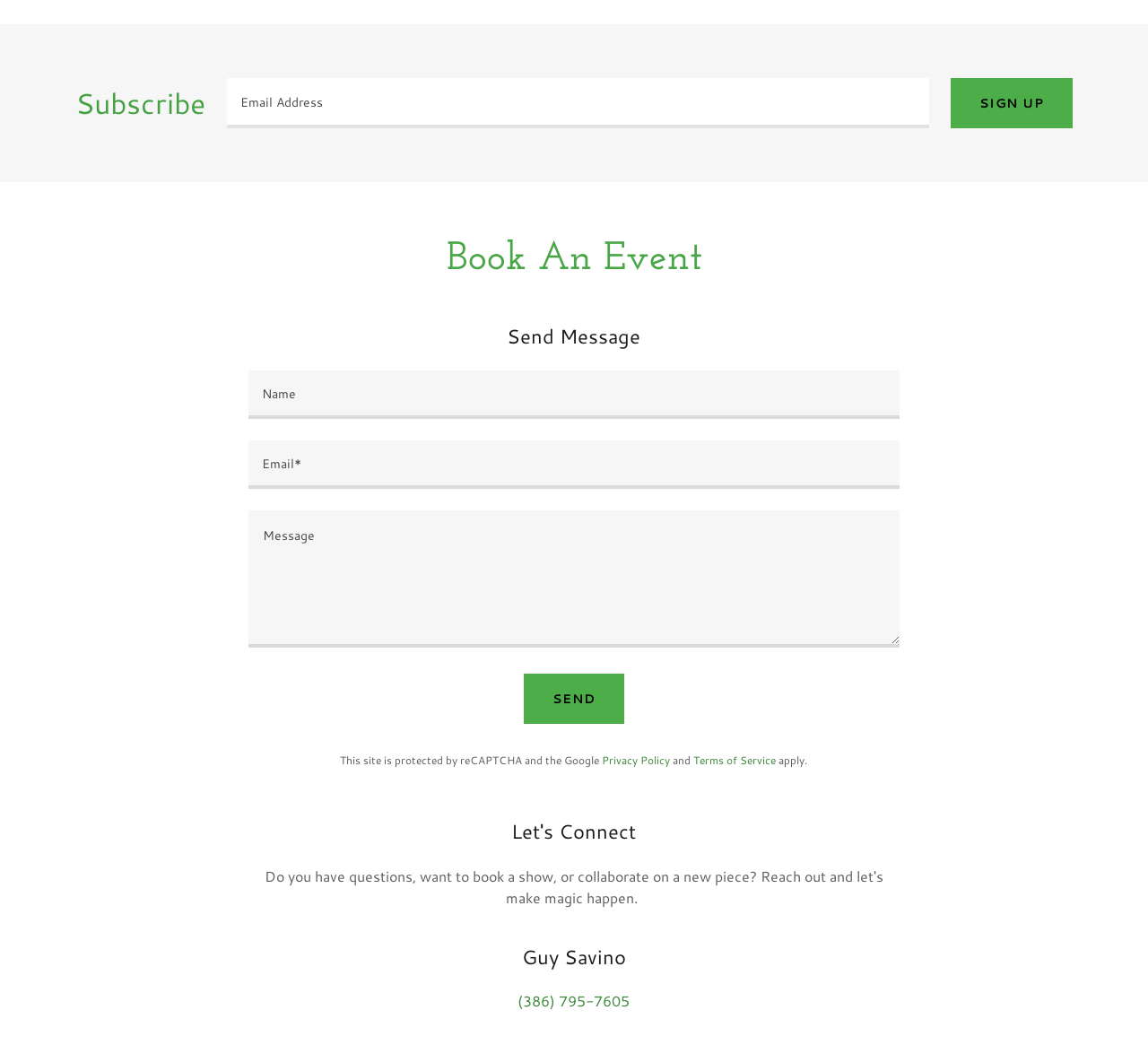Please predict the bounding box coordinates (top-left x, top-left y, bottom-right x, bottom-right y) for the UI element in the screenshot that fits the description: Terms of Service

[0.604, 0.72, 0.676, 0.735]